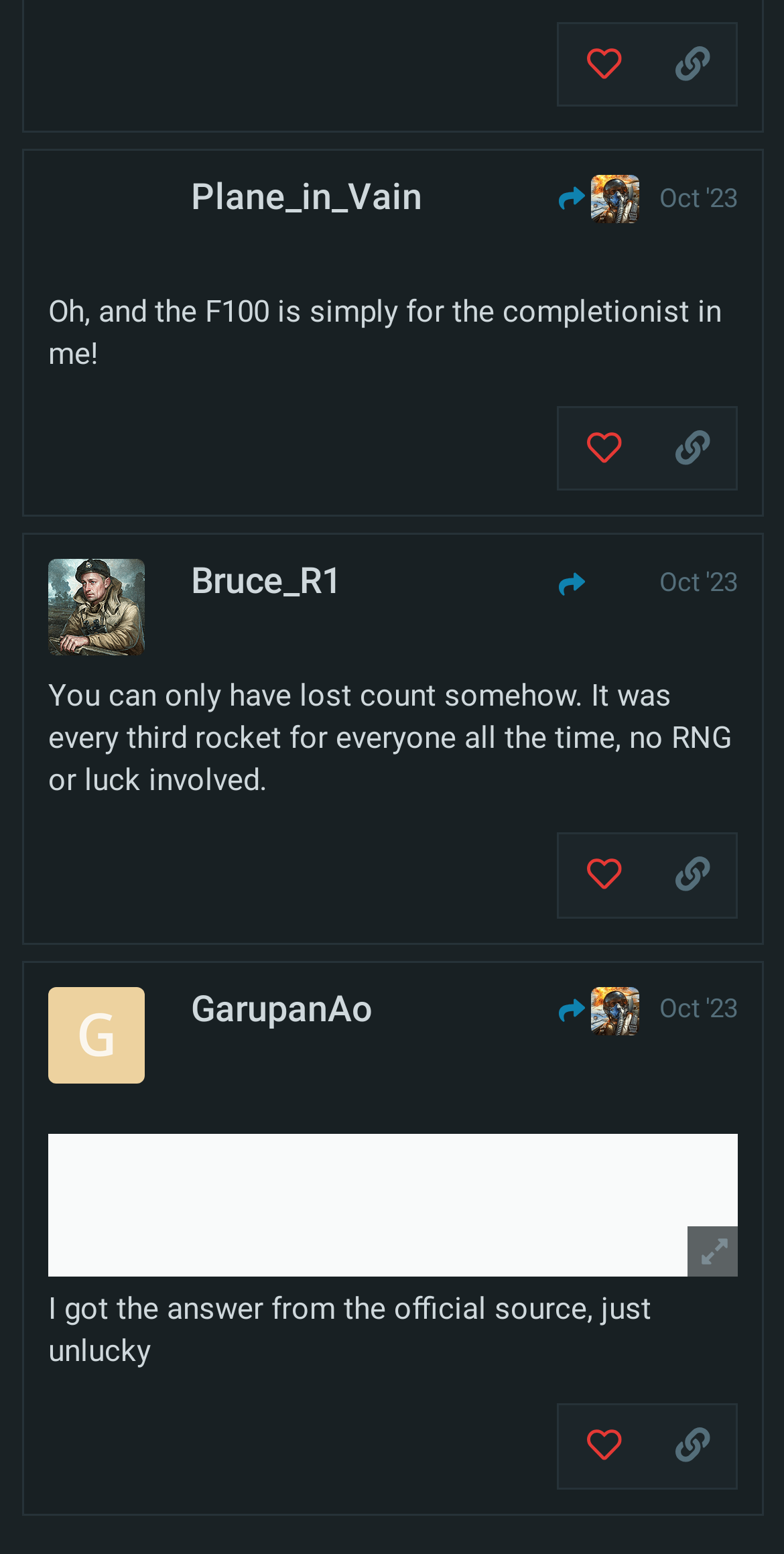Based on the image, please respond to the question with as much detail as possible:
What is the content of the static text in post #19?

I found the static text by looking at the text element within the region of post #19. The text is 'You can only have lost count somehow. It was every third rocket for everyone all the time, no RNG or luck involved.' The answer is the first part of this text.